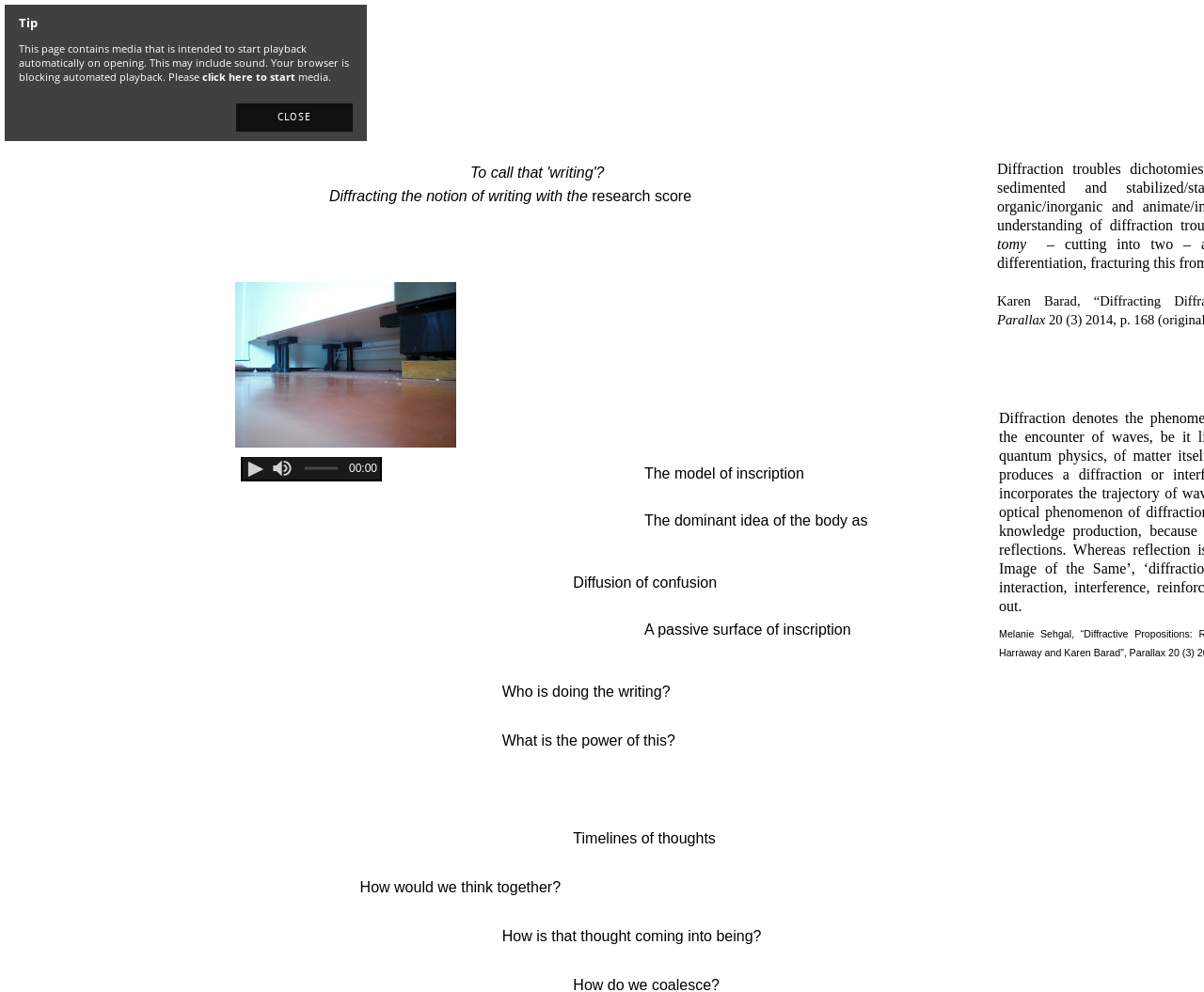Determine the bounding box for the UI element that matches this description: "Careers".

None